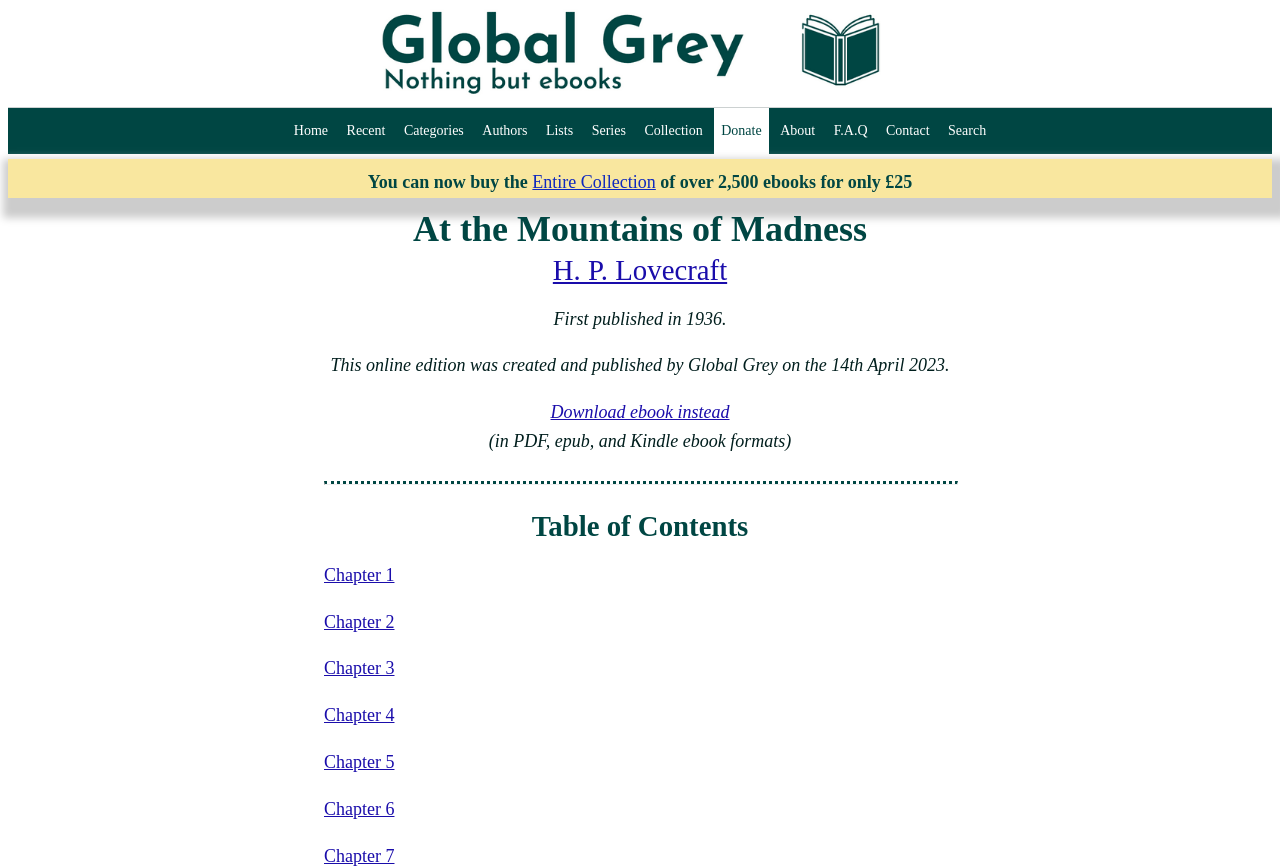Use a single word or phrase to answer the question:
What is the format of the ebook that can be downloaded?

PDF, epub, and Kindle